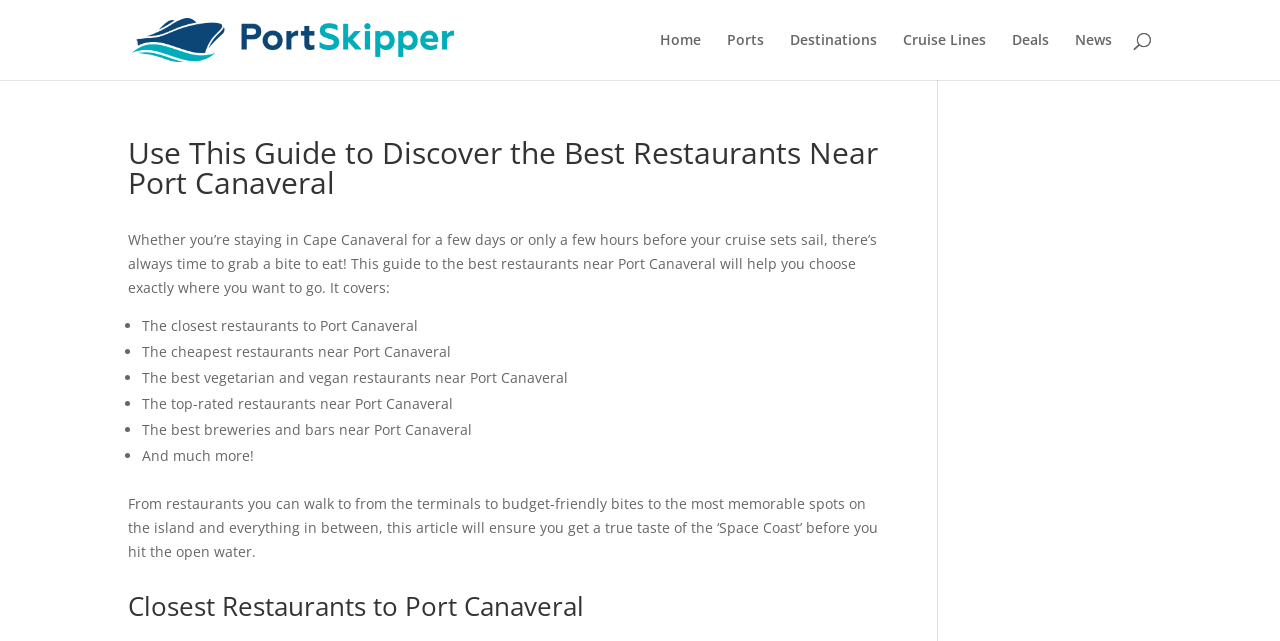What is the focus of the article?
Look at the image and answer the question using a single word or phrase.

Restaurants near Port Canaveral